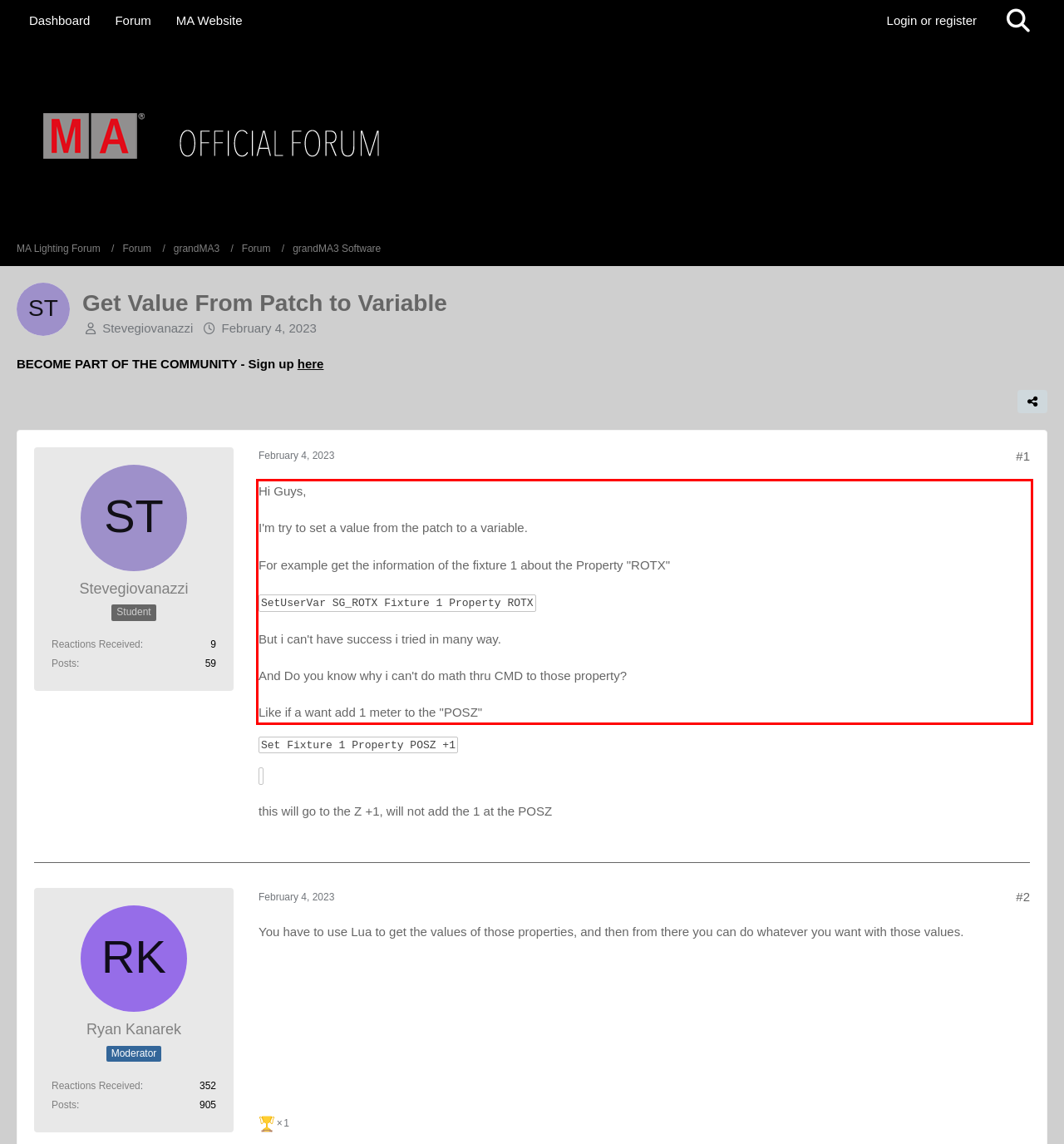You are presented with a webpage screenshot featuring a red bounding box. Perform OCR on the text inside the red bounding box and extract the content.

Hi Guys, I'm try to set a value from the patch to a variable. For example get the information of the fixture 1 about the Property "ROTX" SetUserVar SG_ROTX Fixture 1 Property ROTX But i can't have success i tried in many way. And Do you know why i can't do math thru CMD to those property? Like if a want add 1 meter to the "POSZ"